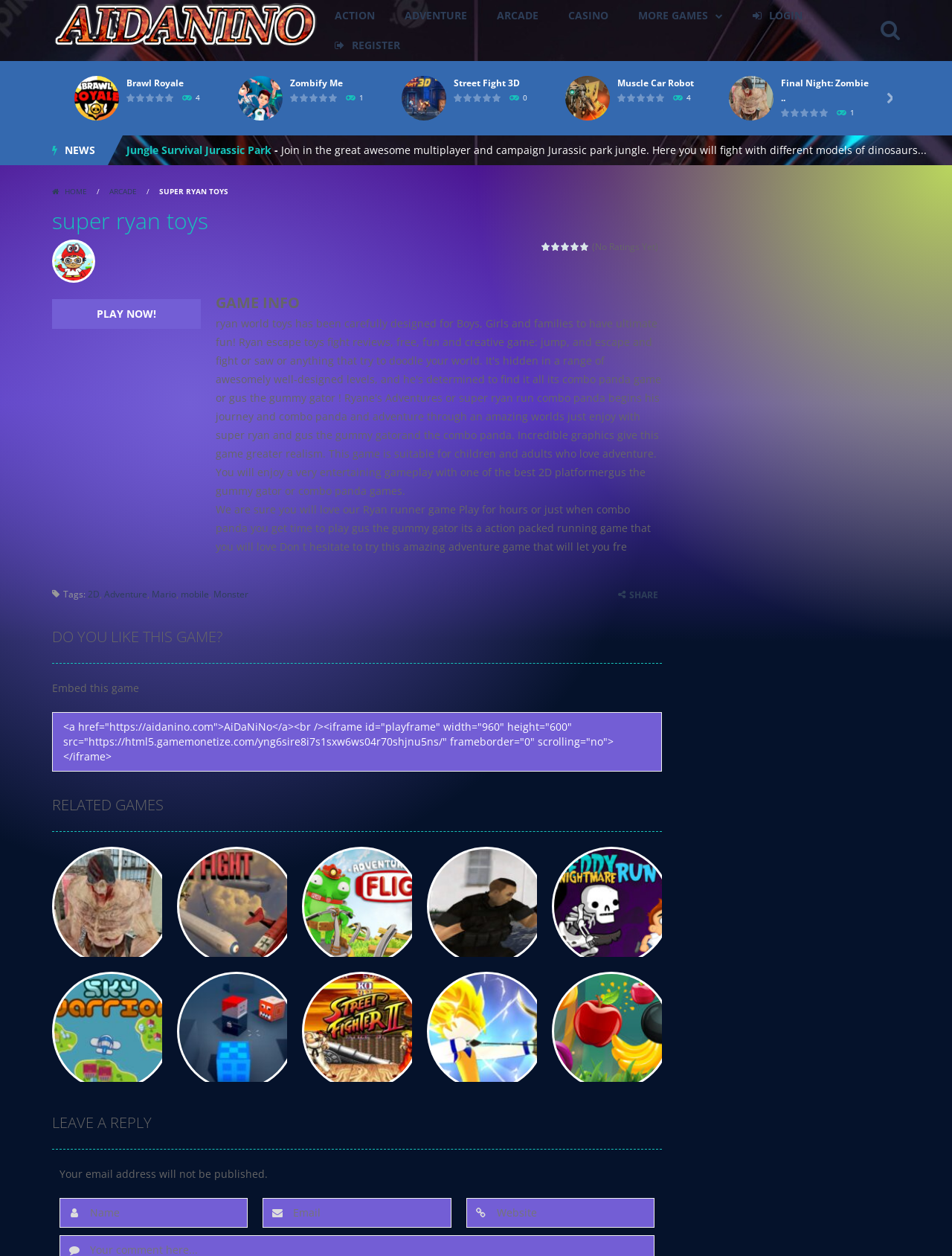Respond to the following question with a brief word or phrase:
How can users access more games on this website?

By clicking 'MORE GAMES'